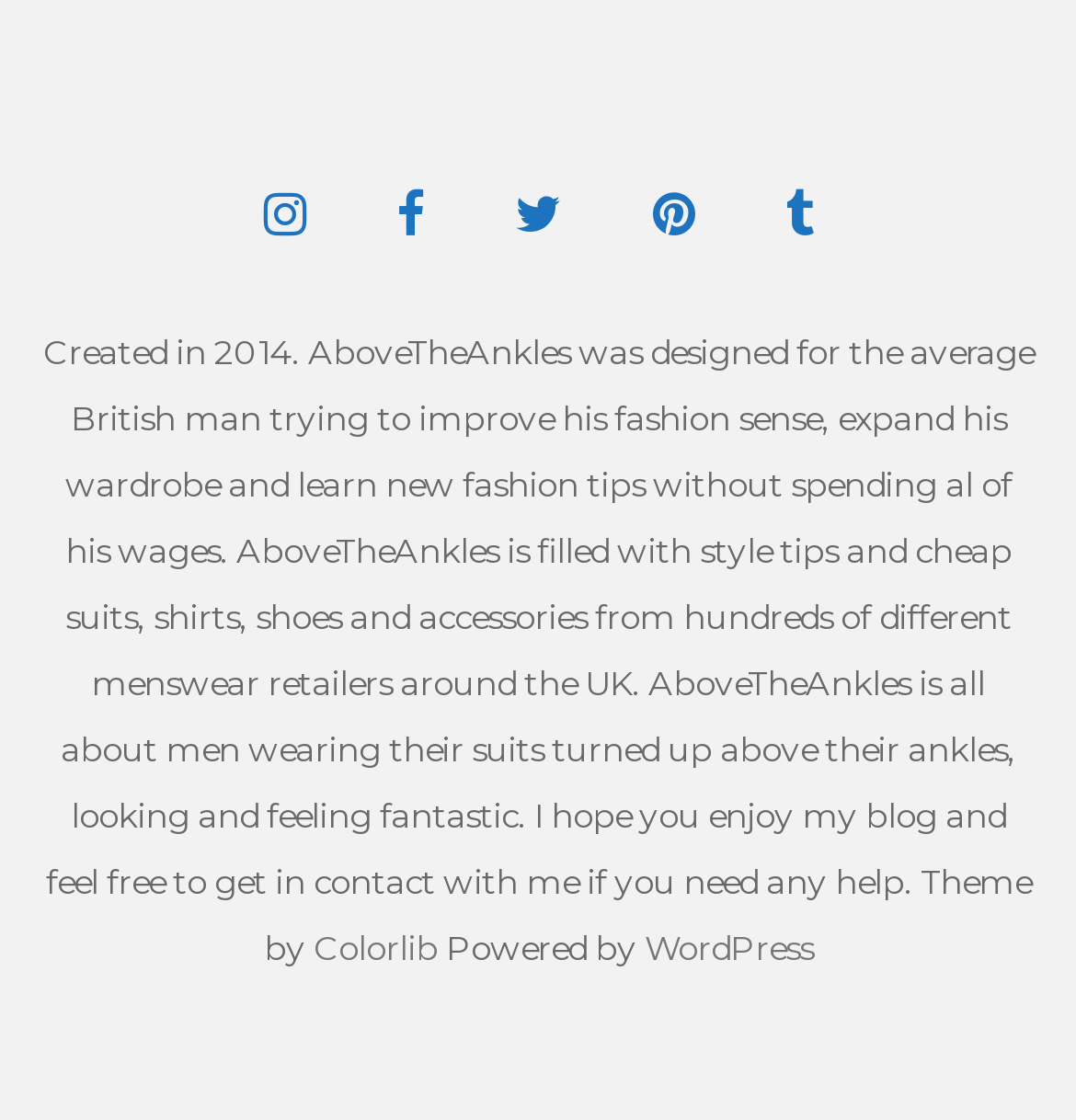What platform is the blog powered by?
Refer to the image and give a detailed answer to the question.

The link element with the text 'WordPress' is mentioned in the static text element as the platform powering the blog.